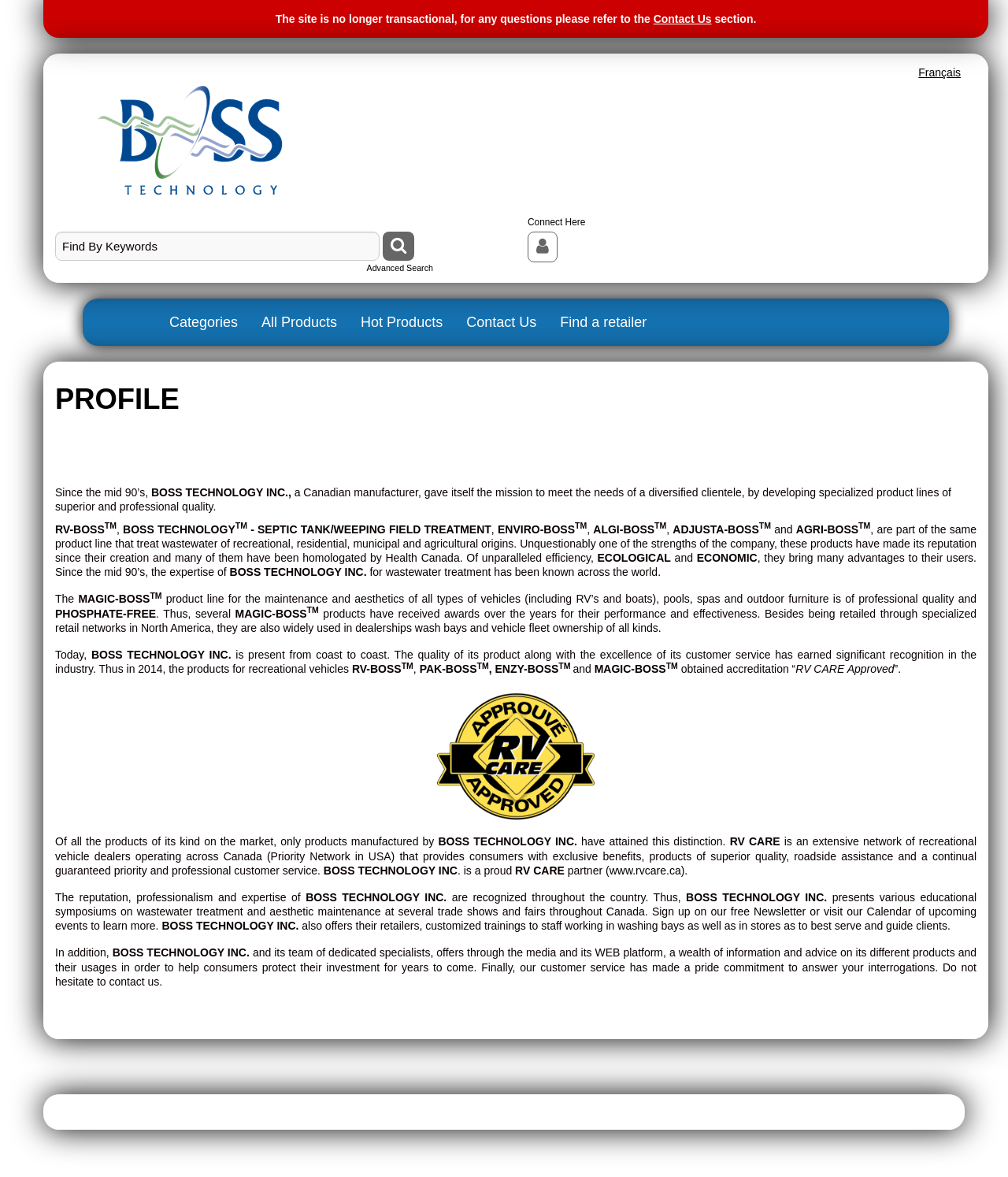What is the company name mentioned on the webpage?
Answer the question with a detailed and thorough explanation.

The company name is mentioned in the text 'Since the mid 90’s, BOSS TECHNOLOGY INC., a Canadian manufacturer, gave itself the mission to meet the needs of a diversified clientele, by developing specialized product lines of superior and professional quality.'